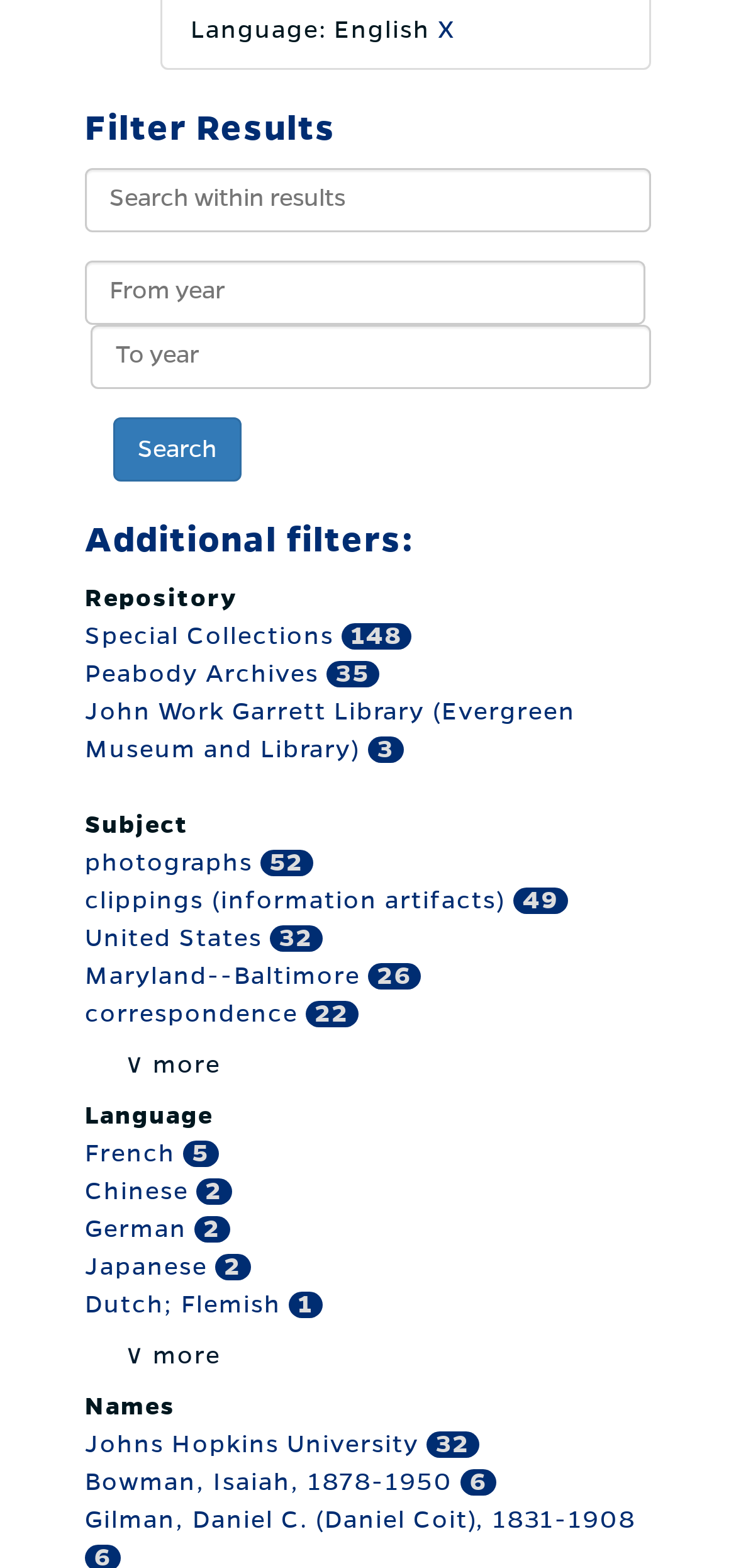How many results are there for 'photographs'?
Refer to the image and provide a one-word or short phrase answer.

52